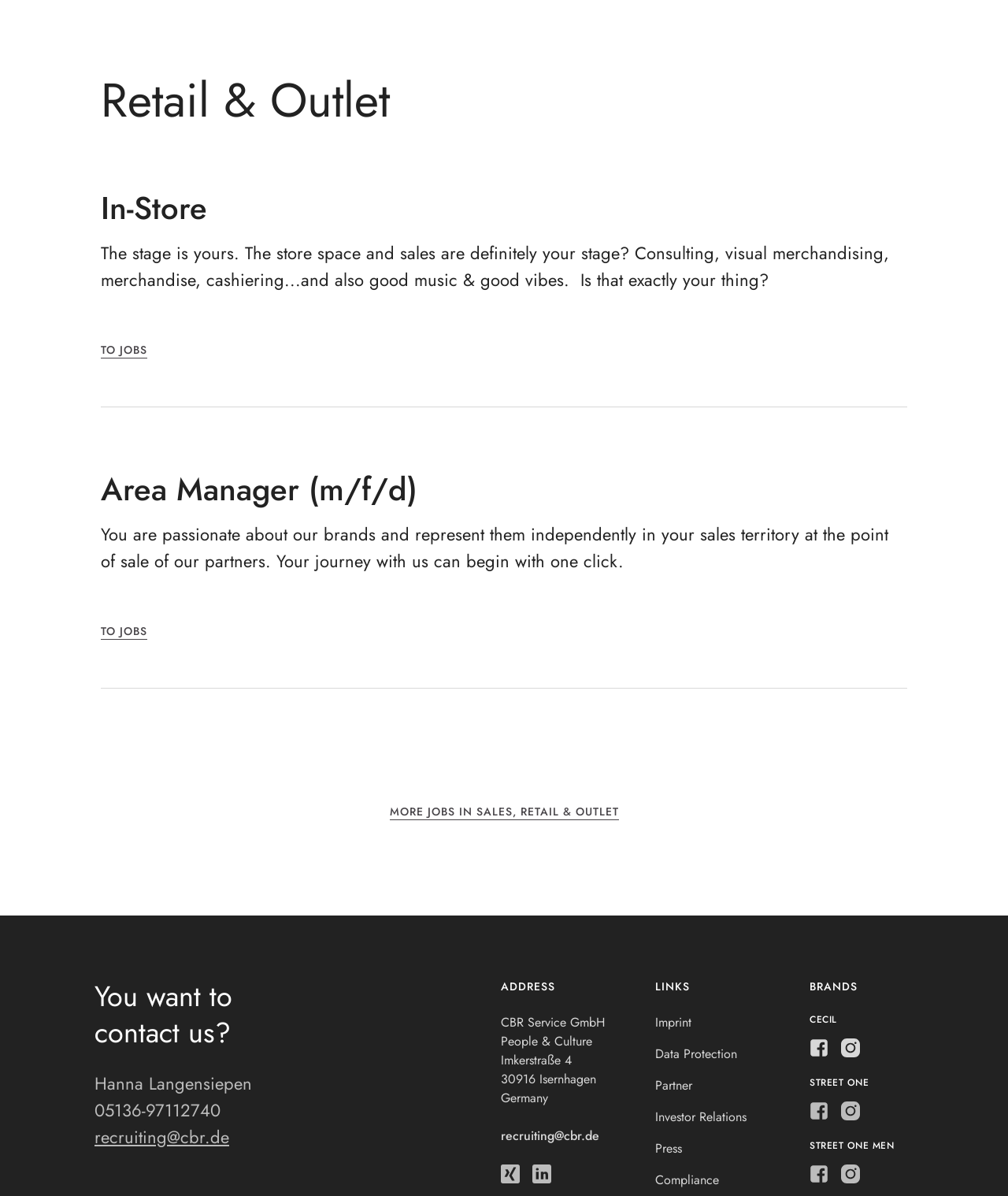Please determine the bounding box coordinates of the area that needs to be clicked to complete this task: 'View CECIL brand by clicking on the image'. The coordinates must be four float numbers between 0 and 1, formatted as [left, top, right, bottom].

[0.803, 0.868, 0.822, 0.884]